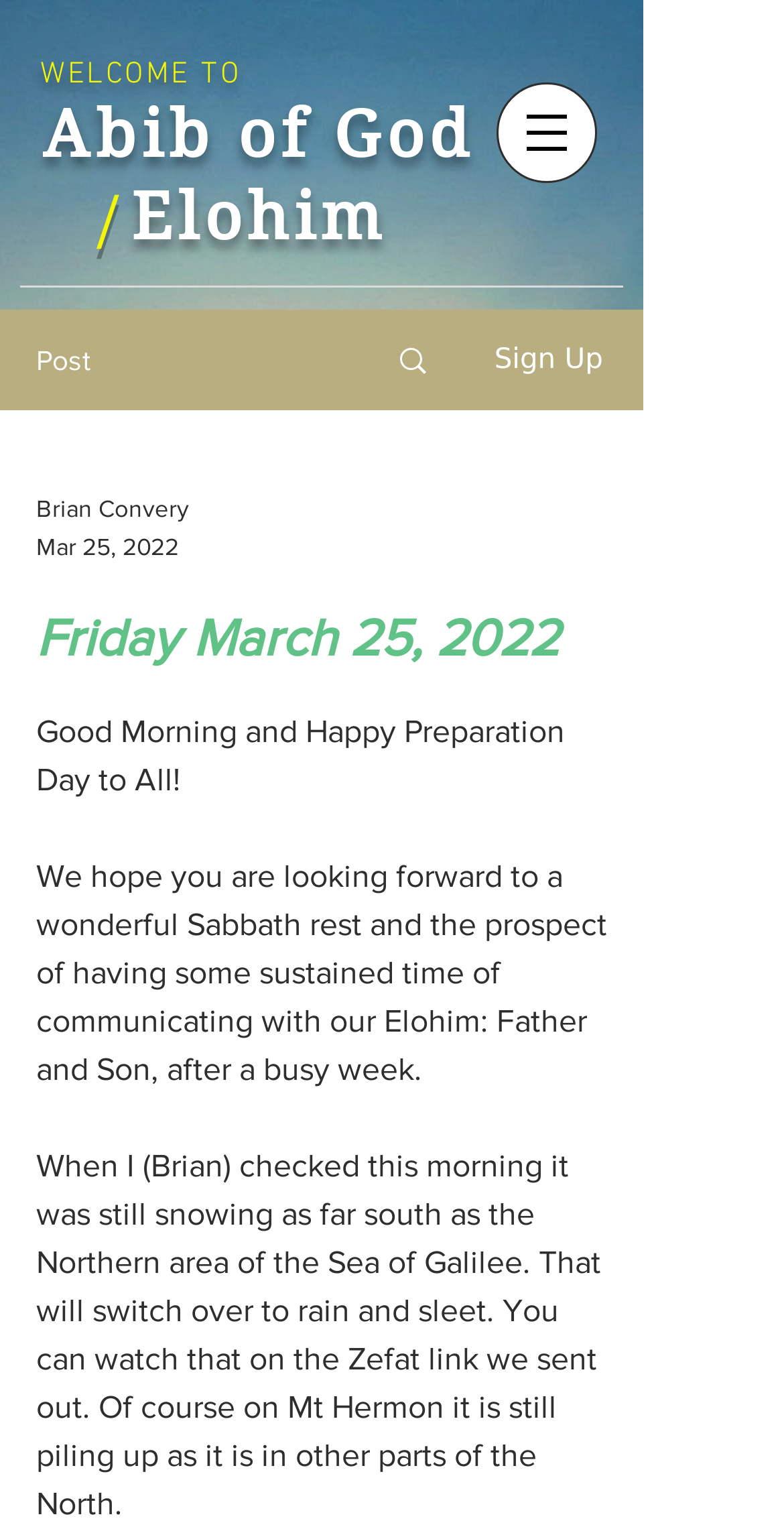Give the bounding box coordinates for the element described by: "Search".

[0.466, 0.203, 0.589, 0.266]